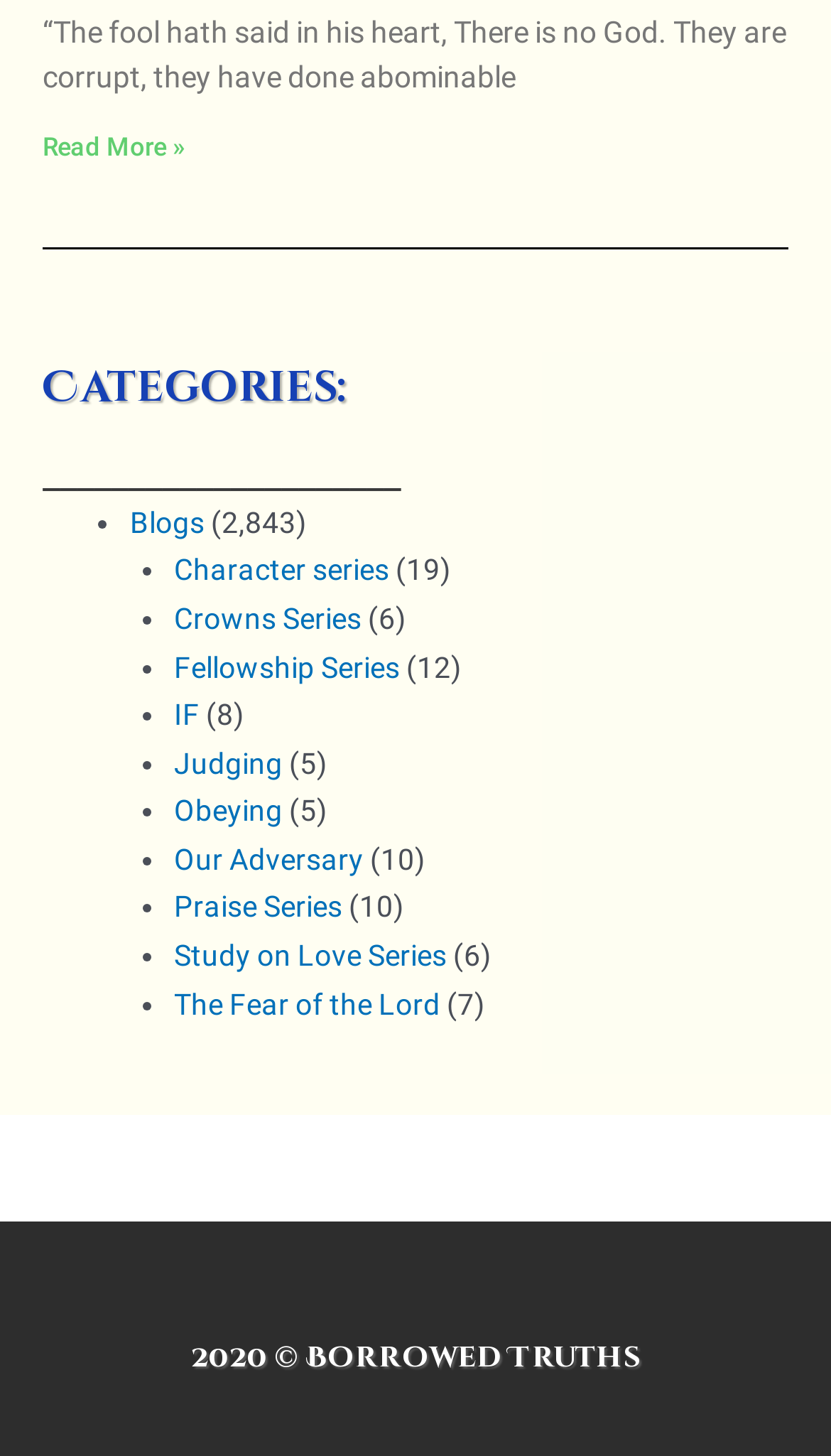Determine the bounding box coordinates of the UI element described by: "Crowns Series".

[0.209, 0.413, 0.435, 0.436]